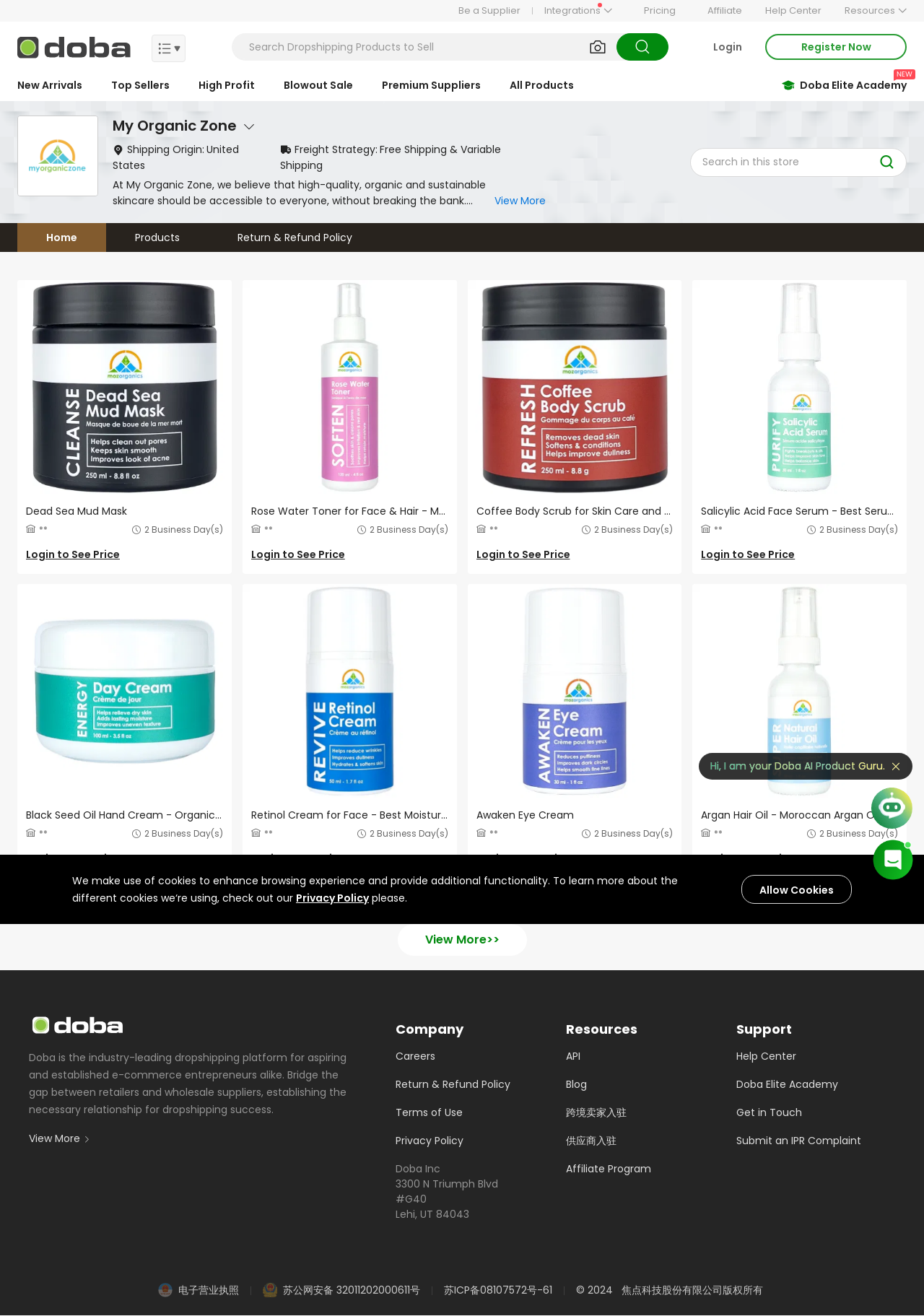Identify the coordinates of the bounding box for the element that must be clicked to accomplish the instruction: "Register for a new account".

[0.828, 0.026, 0.981, 0.046]